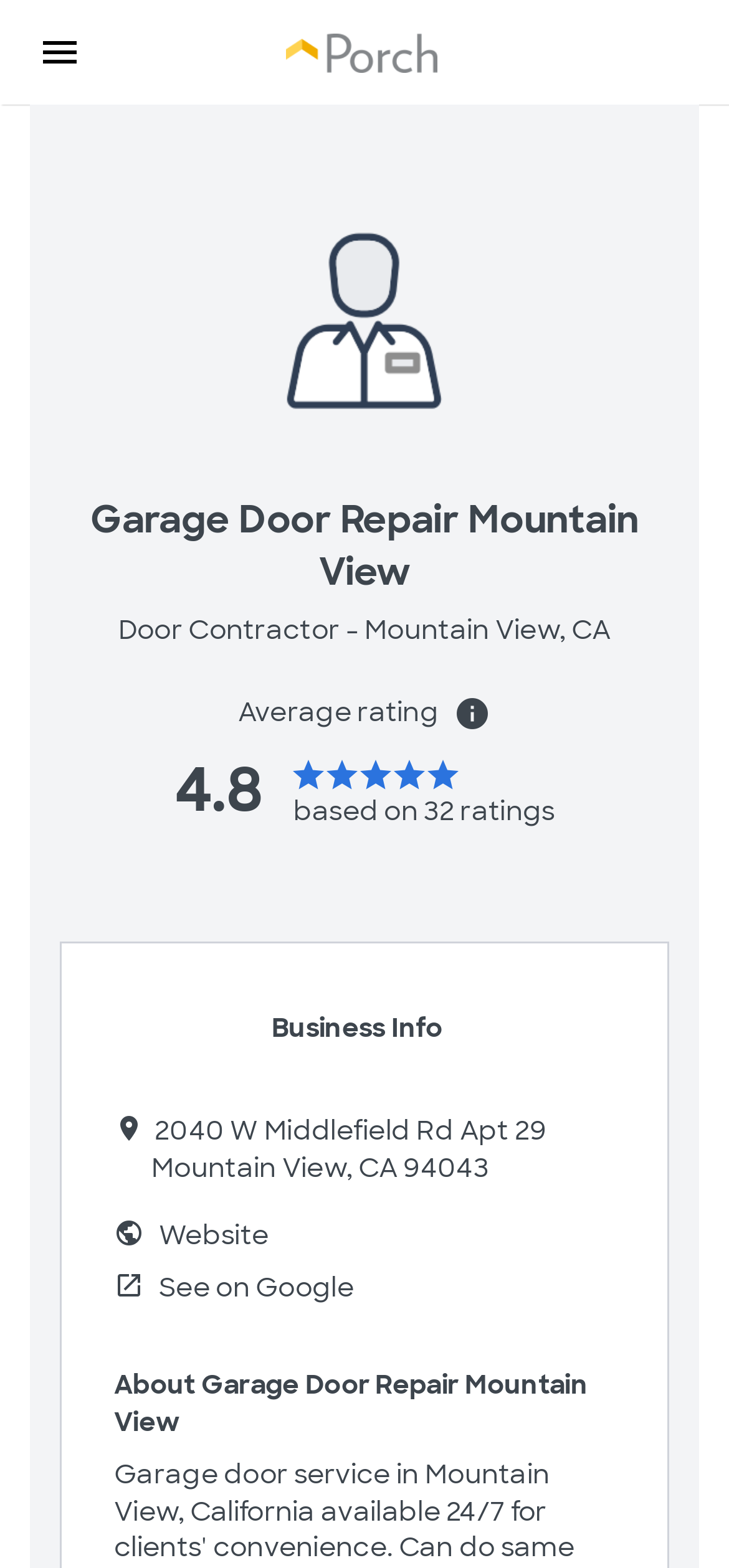Please study the image and answer the question comprehensively:
What are the two links provided to learn more about Garage Door Repair Mountain View?

I found the two links by looking at the link elements 'Website' and 'See on Google' which provide additional information about the business.